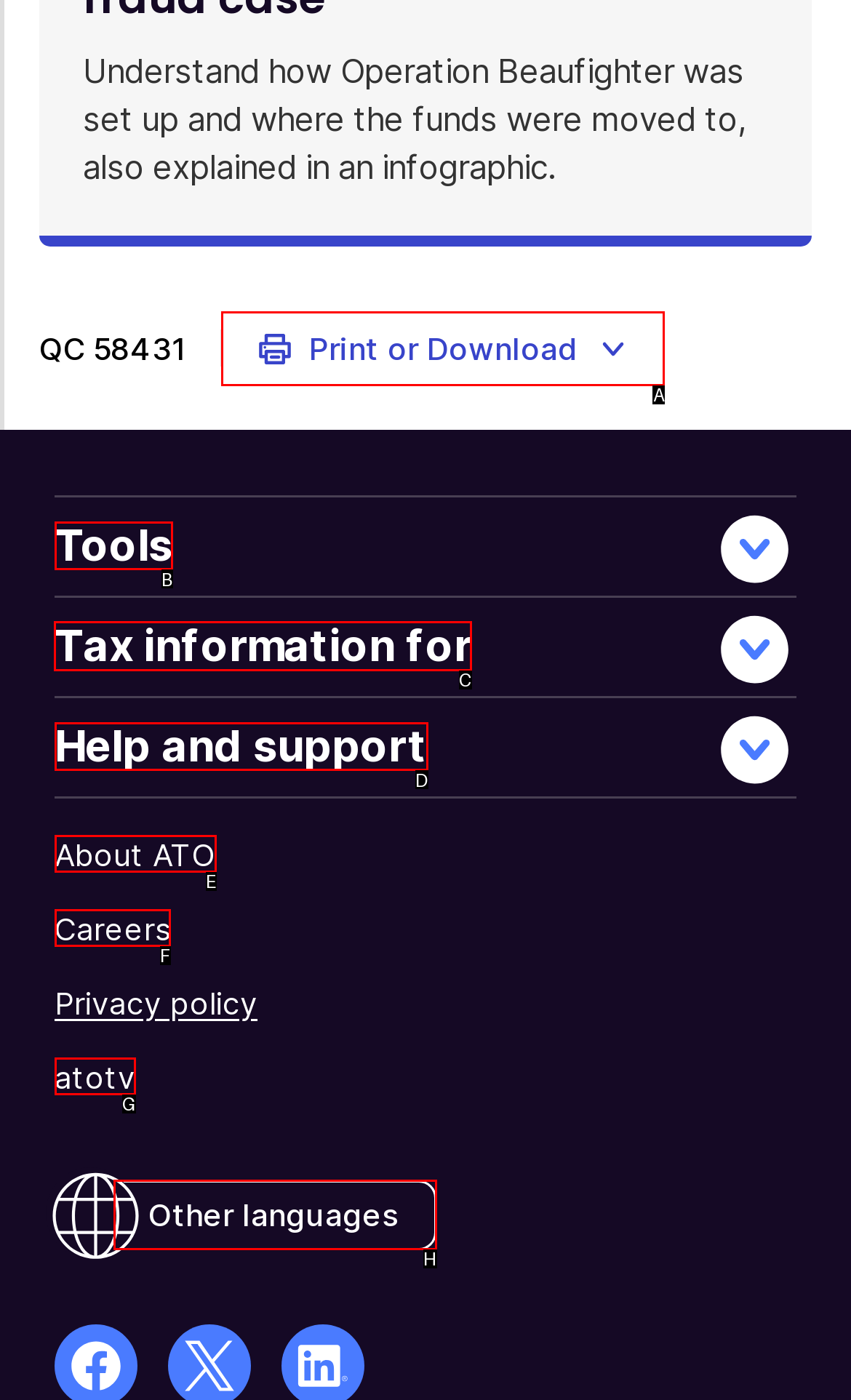Determine which UI element I need to click to achieve the following task: Get tax information Provide your answer as the letter of the selected option.

C